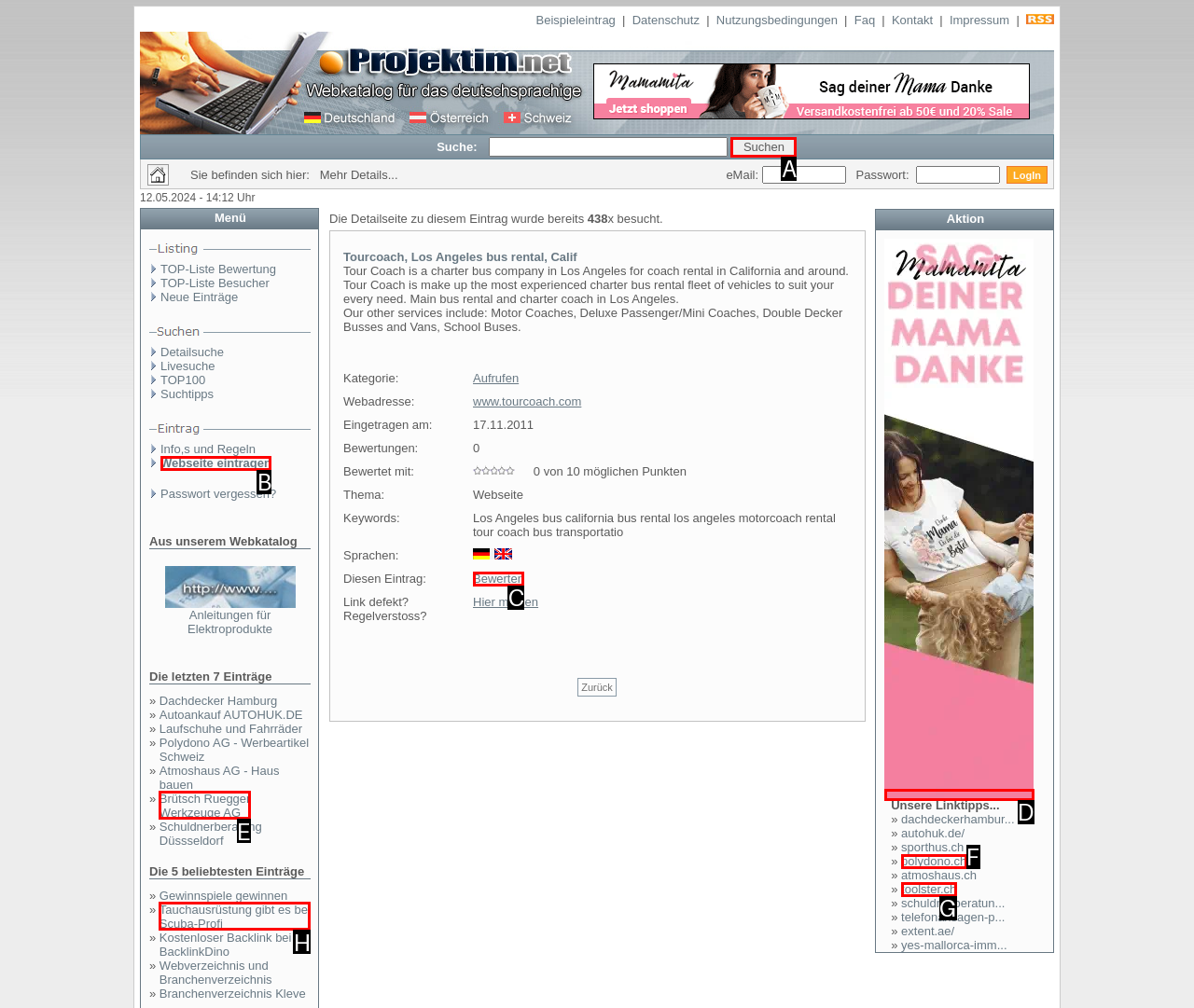Based on the description: Tauchausrüstung gibt es bei Scuba-Profi, find the HTML element that matches it. Provide your answer as the letter of the chosen option.

H